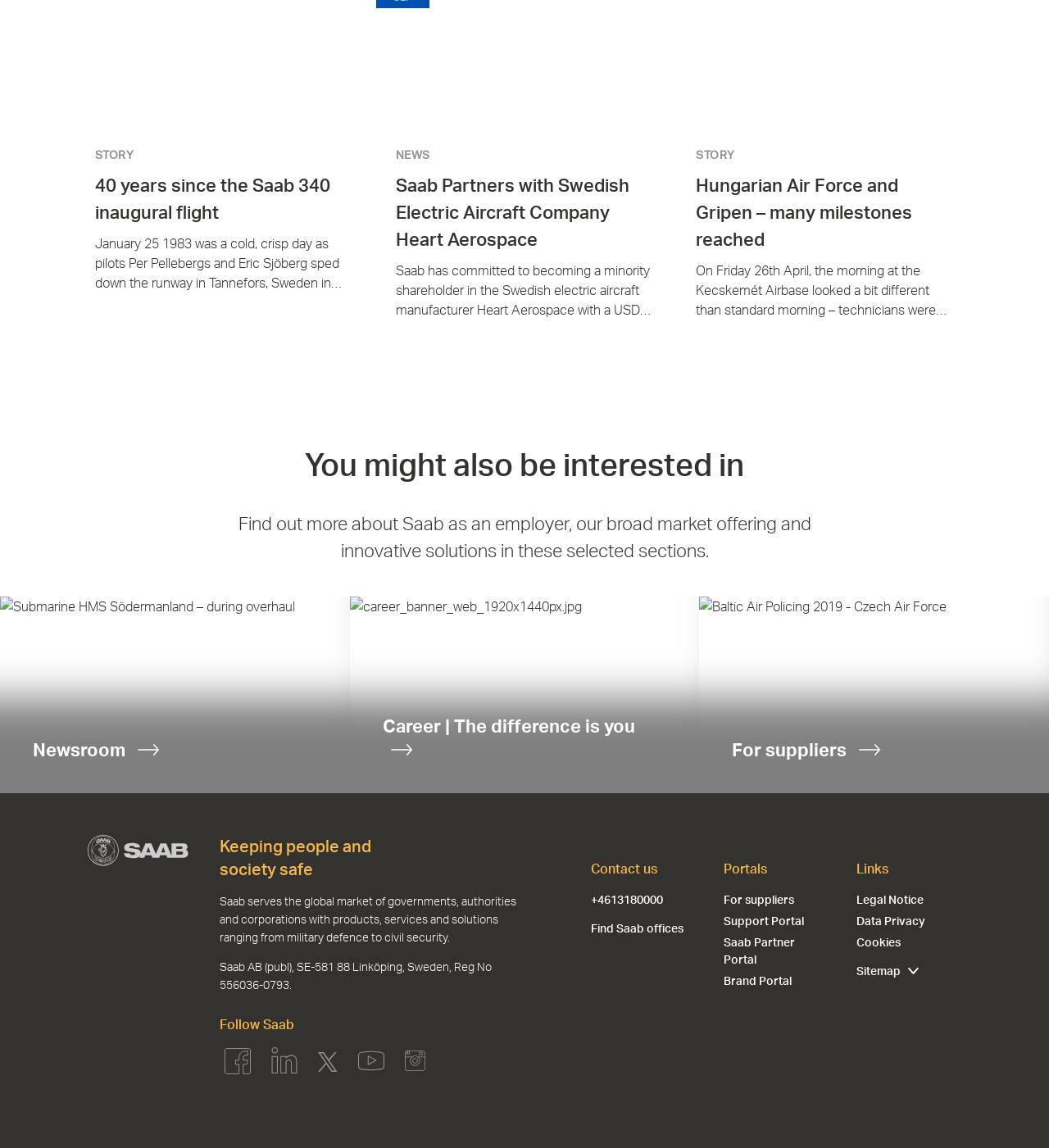Determine the bounding box coordinates for the HTML element mentioned in the following description: "For suppliers ﻿". The coordinates should be a list of four floats ranging from 0 to 1, represented as [left, top, right, bottom].

[0.667, 0.528, 1.0, 0.699]